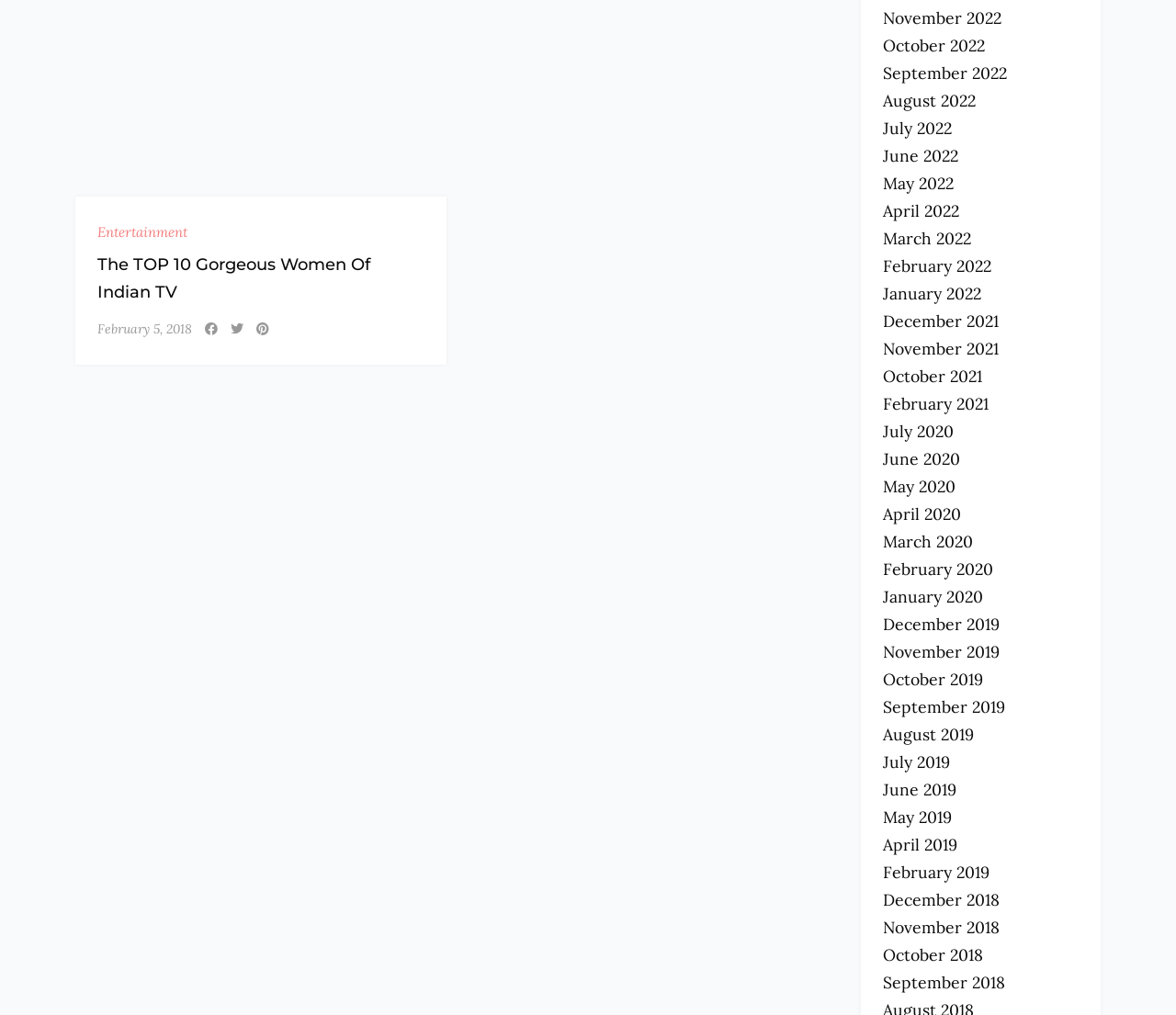Identify the bounding box coordinates of the section to be clicked to complete the task described by the following instruction: "Click on Entertainment". The coordinates should be four float numbers between 0 and 1, formatted as [left, top, right, bottom].

[0.083, 0.22, 0.159, 0.237]